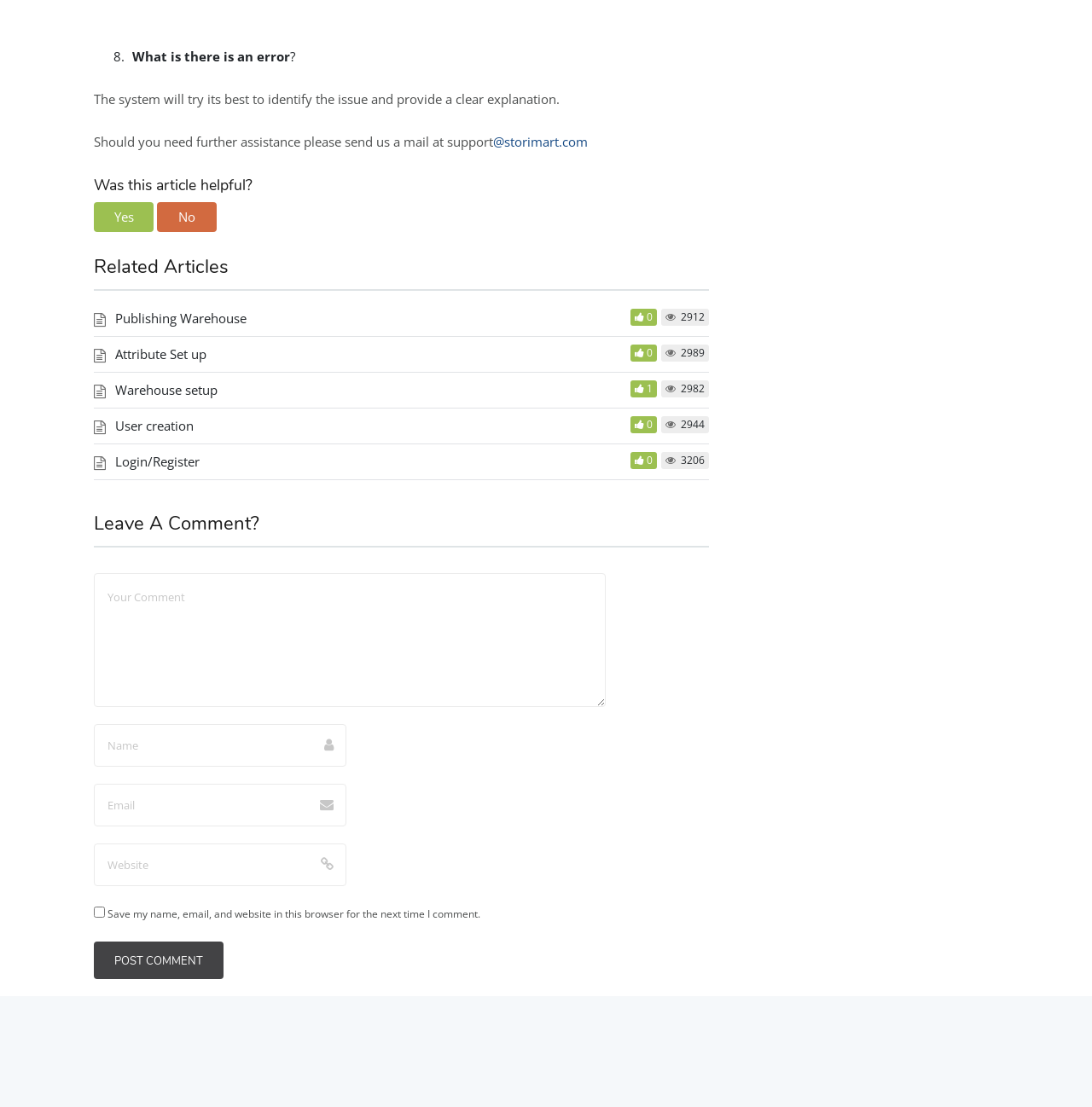Locate the bounding box coordinates of the element that should be clicked to execute the following instruction: "Post a comment".

[0.086, 0.851, 0.205, 0.884]